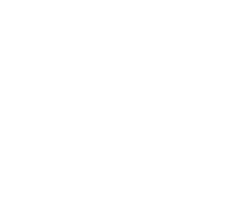What is Dolly Parton's status in the music industry?
Please give a detailed and elaborate answer to the question.

The caption describes Dolly Parton as a 'beloved and influential figure in the music industry', indicating her significant impact and reputation in the music world.